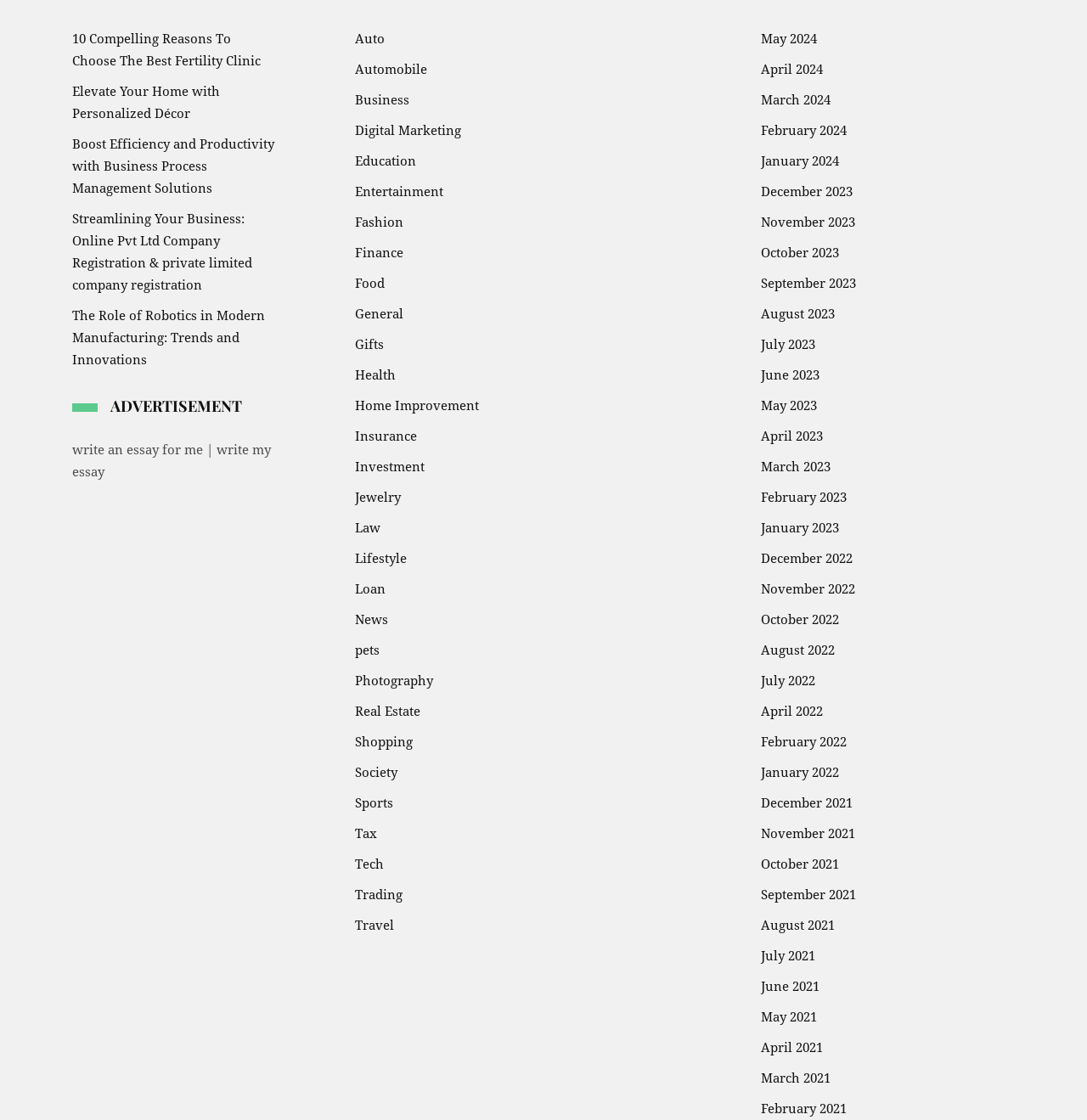Respond to the question below with a single word or phrase: What is the theme of the webpage?

General knowledge